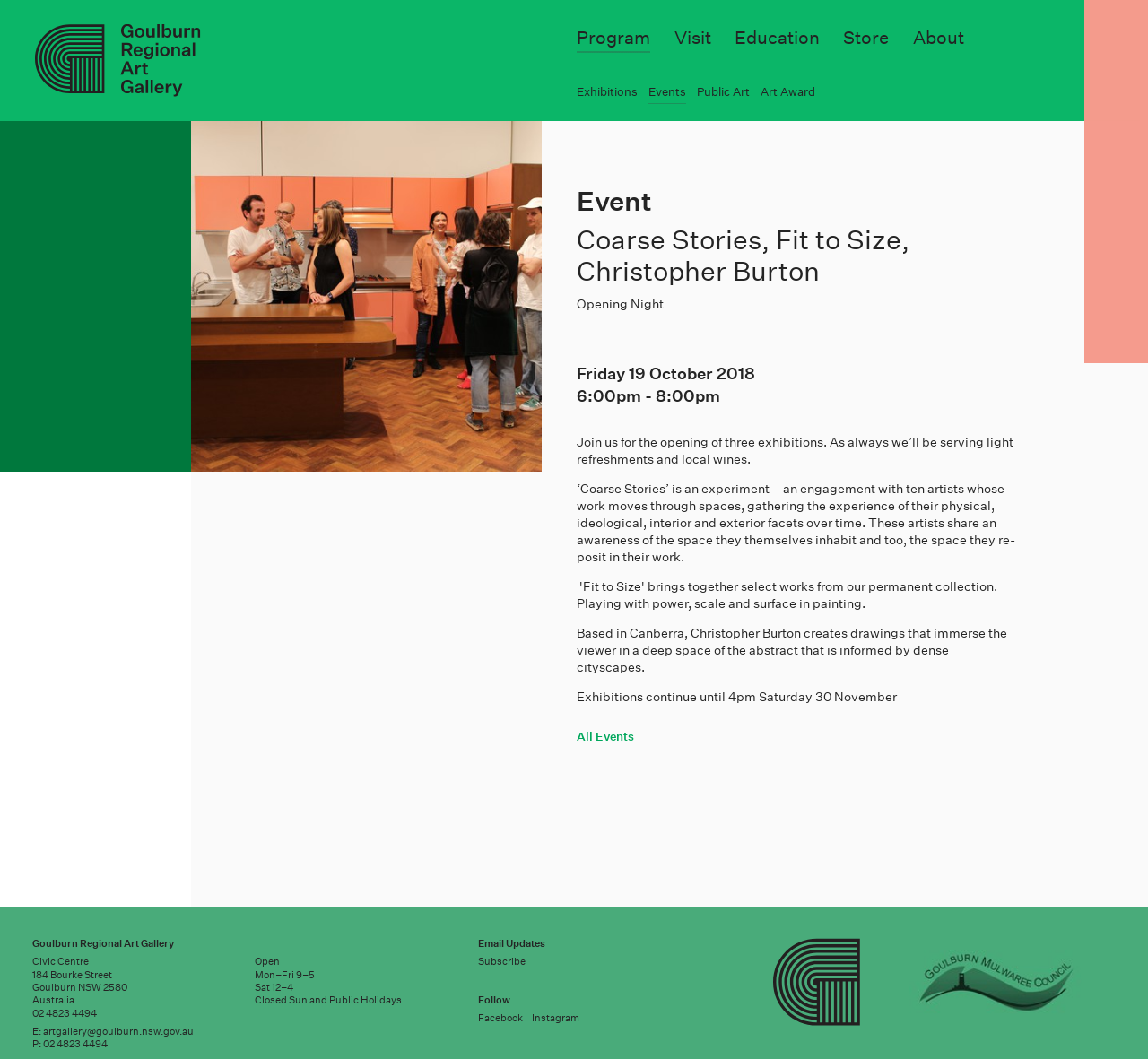Create an elaborate caption for the webpage.

The webpage is about the Goulburn Regional Art Gallery, which presents, exhibits, and collects contemporary art. At the top left corner, there is a small image and a link. On the top right side, there are six links: "Program", "Visit", "Education", "Store", and "About". Below these links, there are four more links: "Exhibitions", "Events", "Public Art", and "Art Award".

The main content of the webpage is an article about an event, "Coarse Stories, Fit to Size, Christopher Burton". There is a large image related to the event, and several headings and paragraphs describing the event. The event is an exhibition opening on Friday, 19 October 2018, from 6:00 pm to 8:00 pm. The exhibition features ten artists and their work, and the webpage provides a brief description of the exhibition and the artists.

On the right side of the webpage, there is a link to "All Events". At the bottom of the webpage, there is a section with the gallery's contact information, including address, phone number, and email. There is also a section to subscribe to email updates and follow the gallery on social media platforms like Facebook and Instagram. Additionally, there is a button at the bottom right corner, but its purpose is not clear.